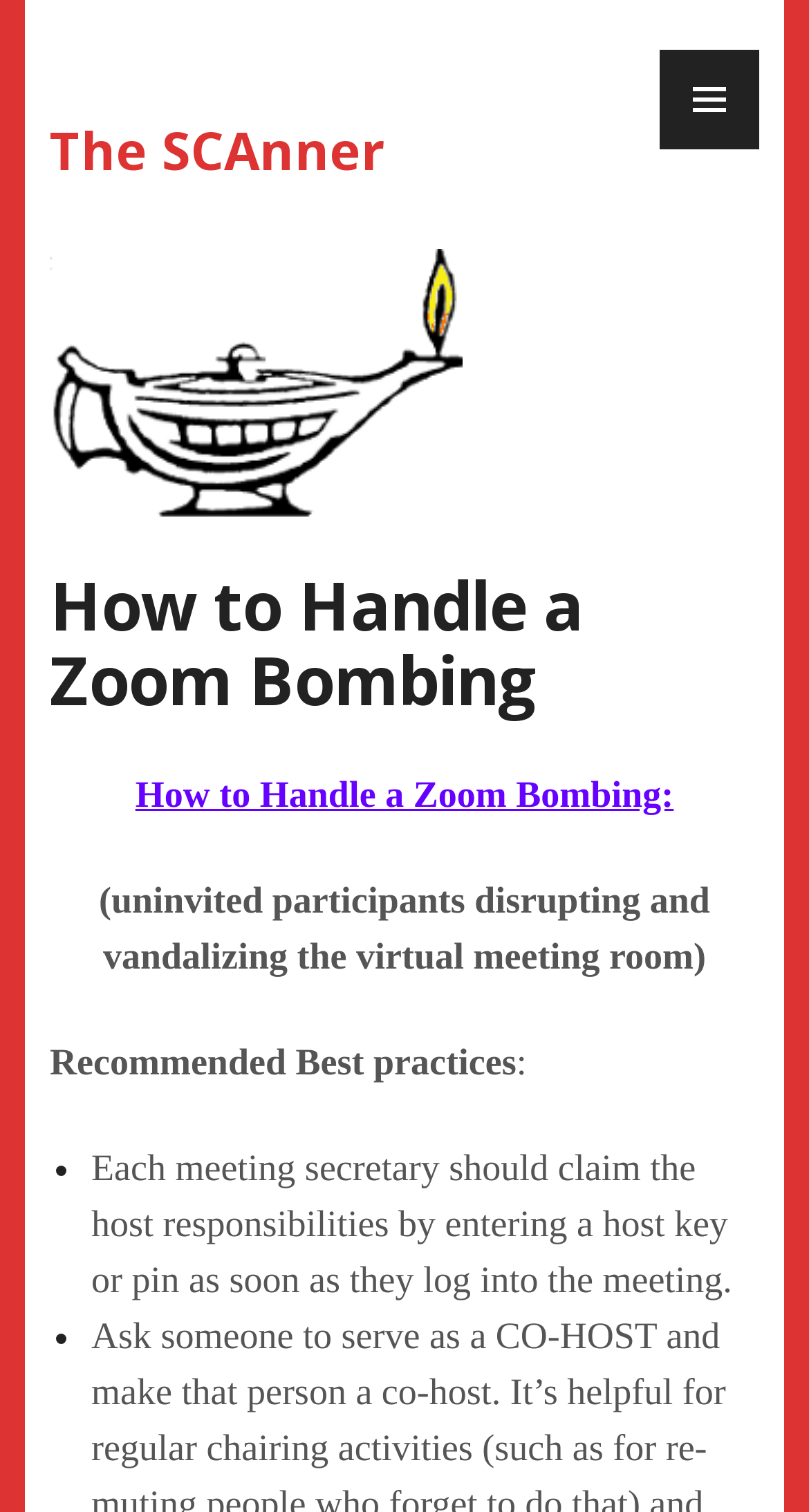Please answer the following question using a single word or phrase: 
What is a consequence of not handling Zoom Bombing?

Disruption and vandalism